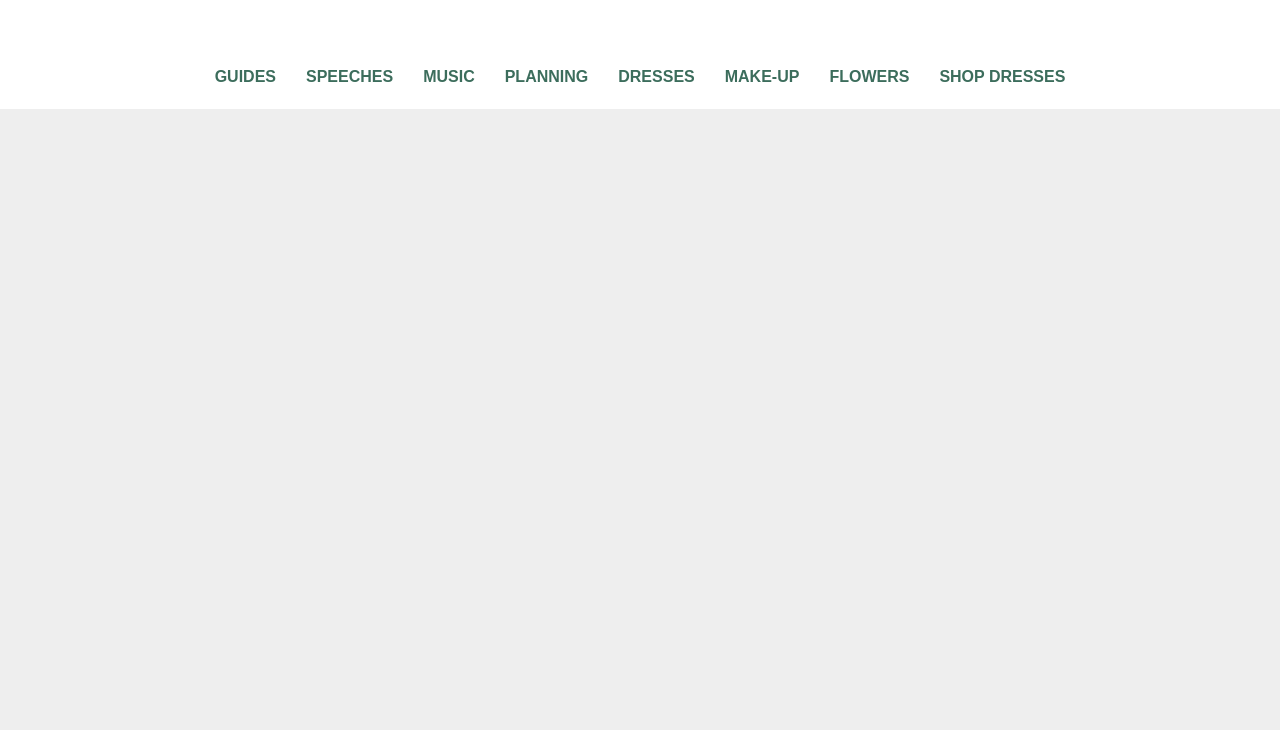Given the element description: "Wedding Flowers", predict the bounding box coordinates of the UI element it refers to, using four float numbers between 0 and 1, i.e., [left, top, right, bottom].

[0.403, 0.661, 0.497, 0.686]